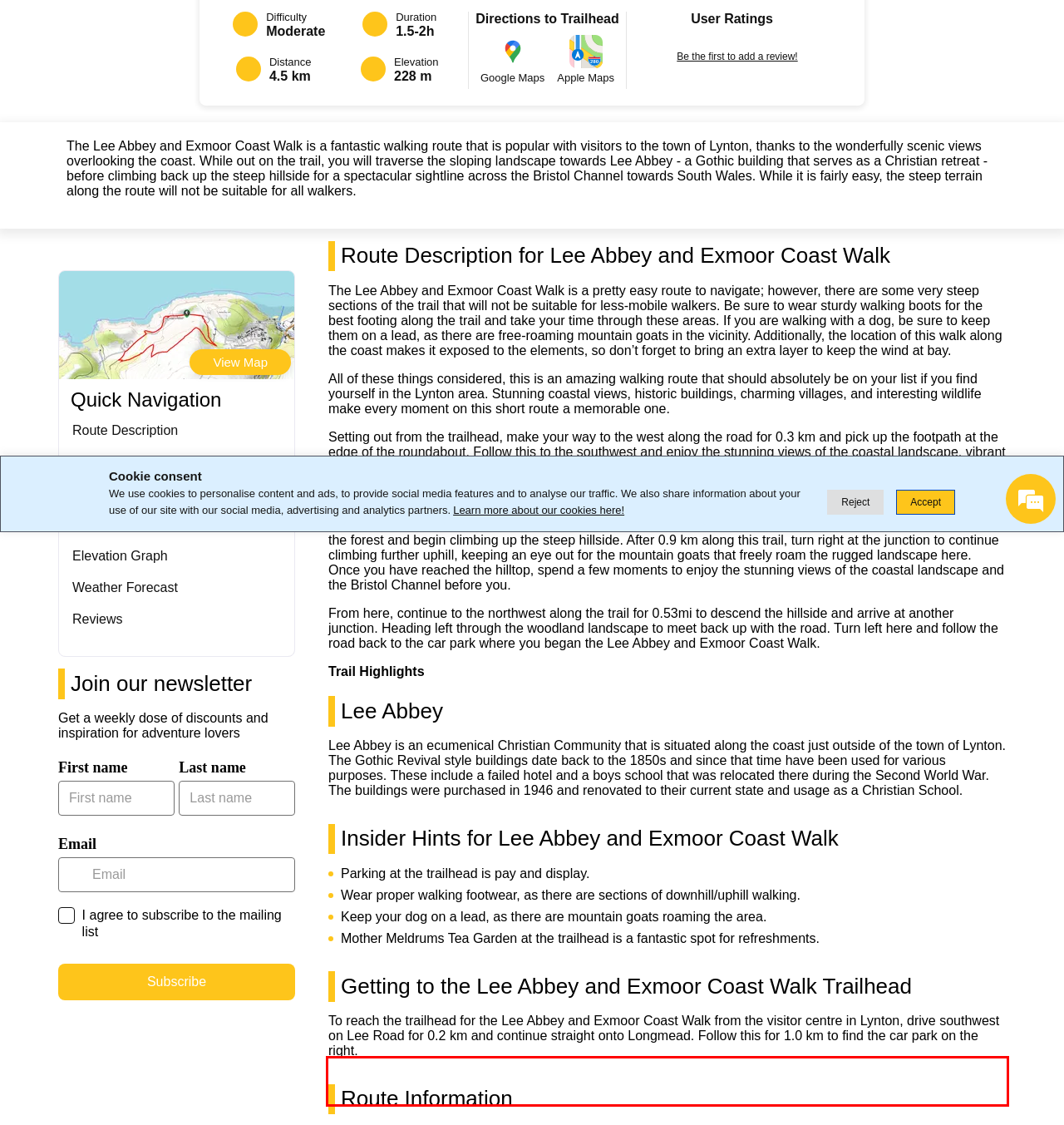Using the webpage screenshot, recognize and capture the text within the red bounding box.

To reach the trailhead for the Lee Abbey and Exmoor Coast Walk from the visitor centre in Lynton, drive southwest on Lee Road for 0.2 km and continue straight onto Longmead. Follow this for 1.0 km to find the car park on the right.